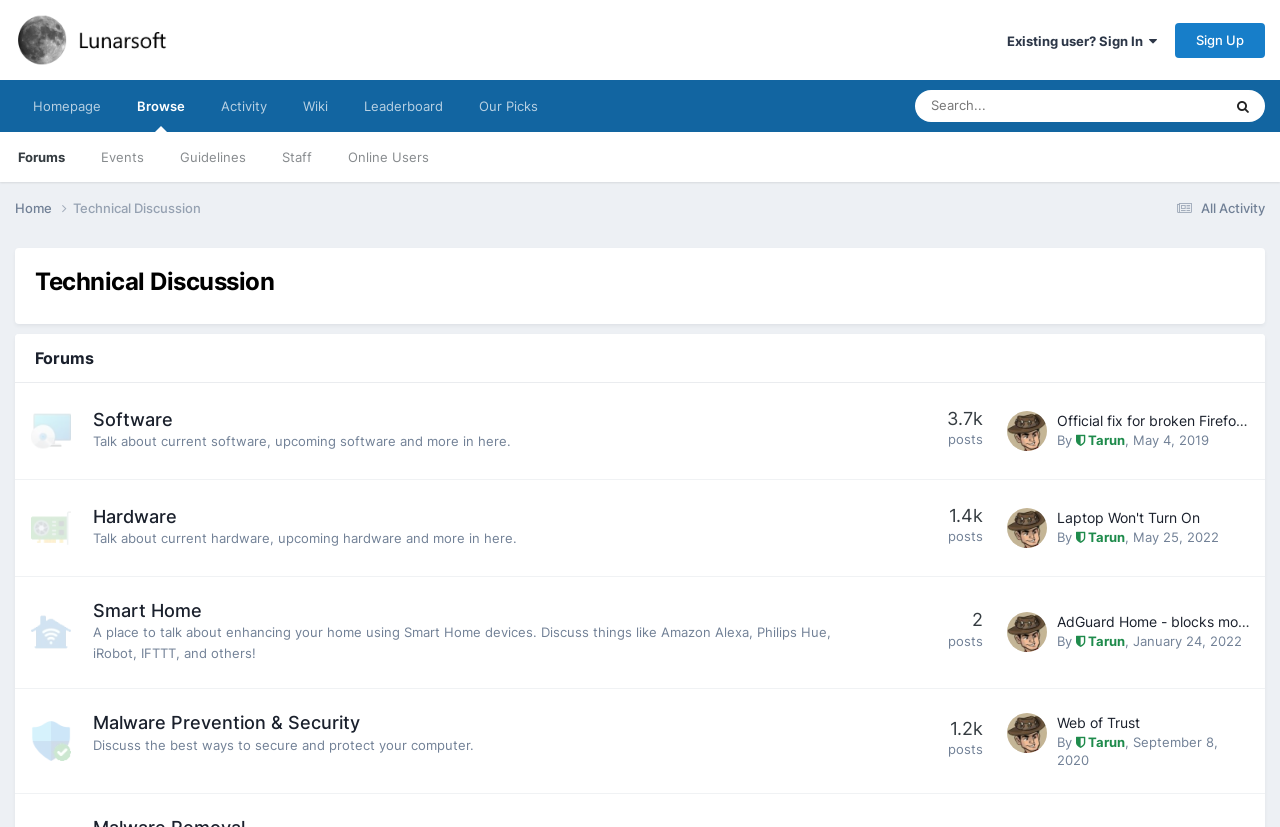Examine the screenshot and answer the question in as much detail as possible: How many categories are there in the forum?

The number of categories in the forum can be found by counting the number of headings with links below them. There are four such headings: 'Software', 'Hardware', 'Smart Home', and 'Malware Prevention & Security'.